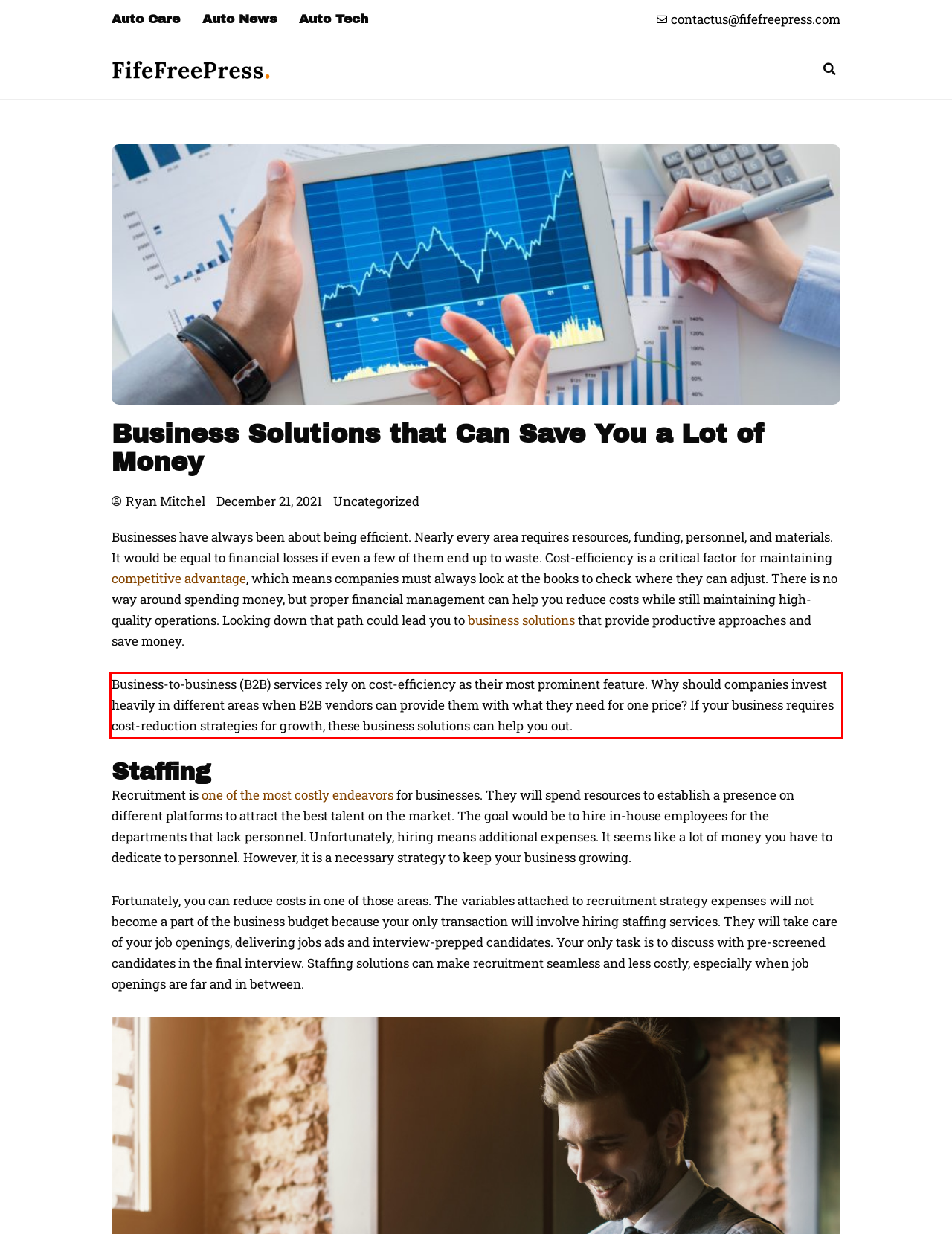You have a screenshot of a webpage, and there is a red bounding box around a UI element. Utilize OCR to extract the text within this red bounding box.

Business-to-business (B2B) services rely on cost-efficiency as their most prominent feature. Why should companies invest heavily in different areas when B2B vendors can provide them with what they need for one price? If your business requires cost-reduction strategies for growth, these business solutions can help you out.